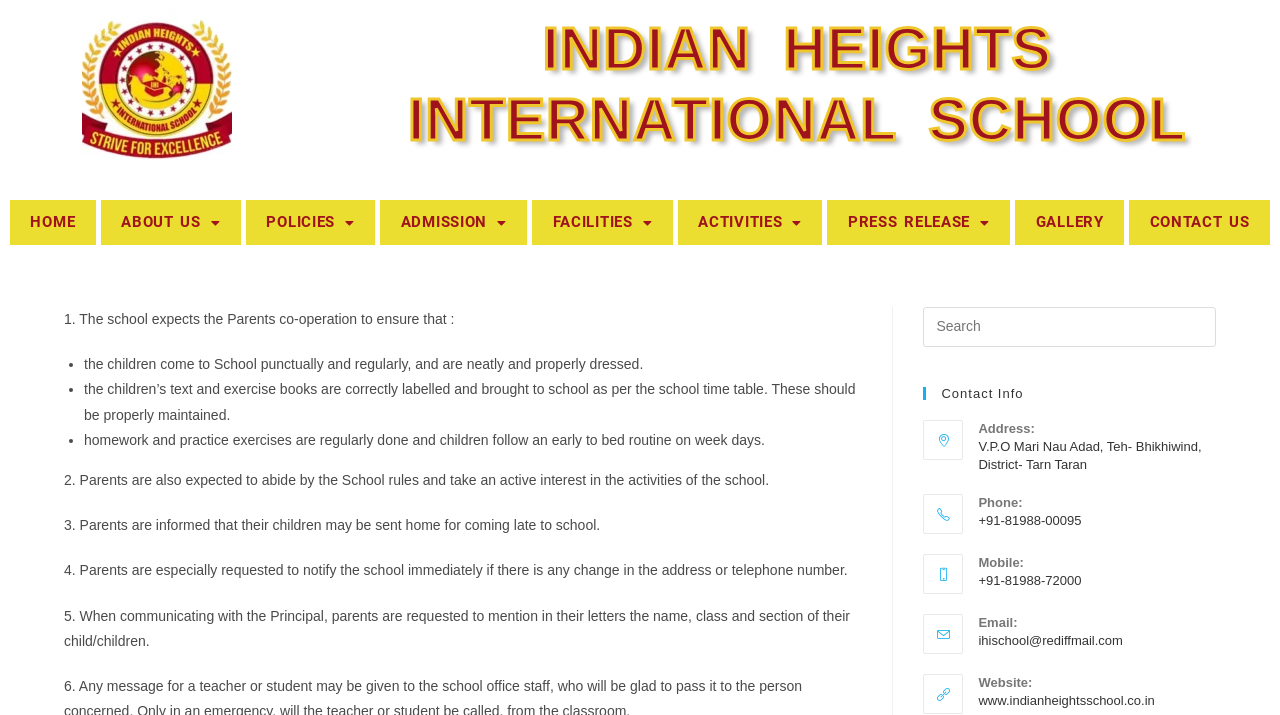Extract the main title from the webpage and generate its text.

INDIAN HEIGHTS INTERNATIONAL SCHOOL